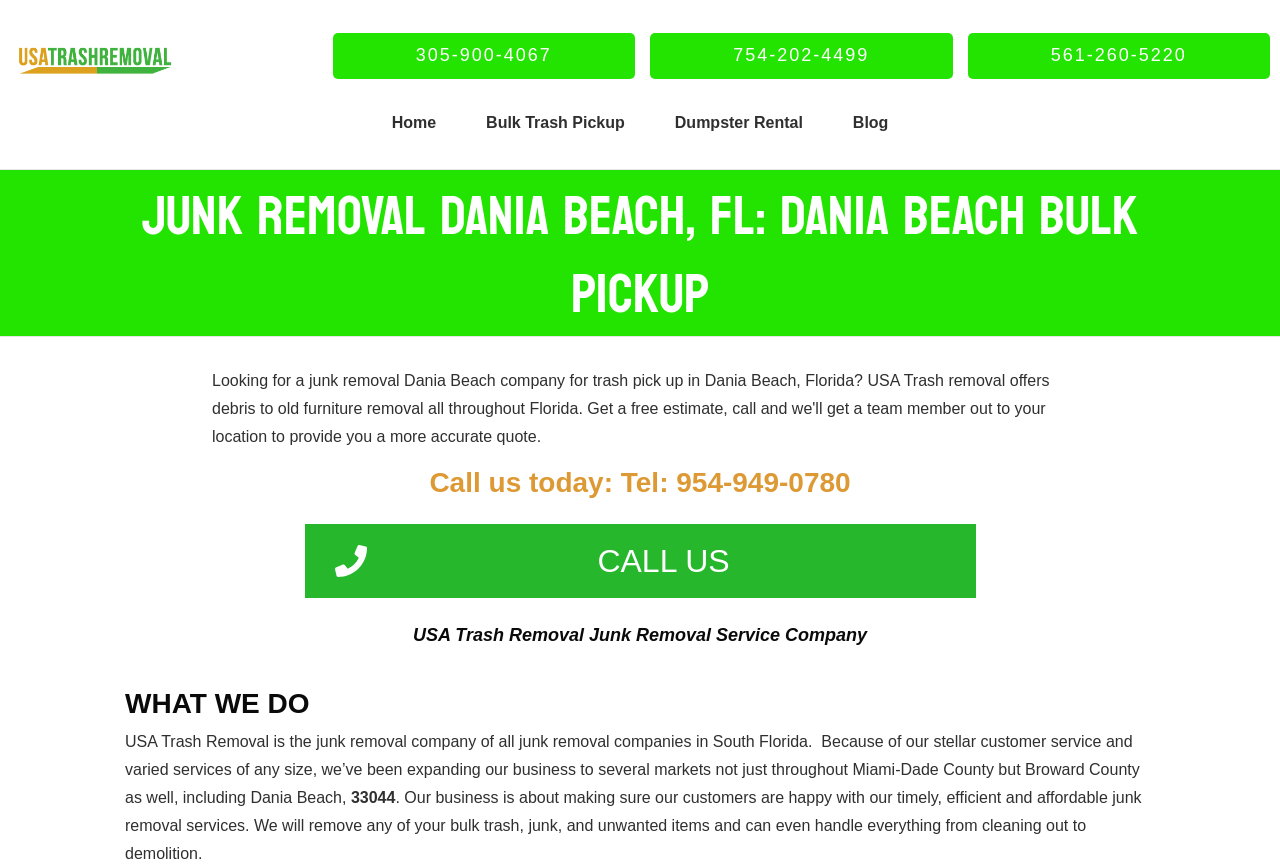What is the phone number to call for junk removal services?
Provide an in-depth and detailed explanation in response to the question.

The phone number can be found in the middle of the webpage, where it says 'Call us today: Tel: 954-949-0780'. This is a prominent call-to-action on the page, encouraging users to call for junk removal services.